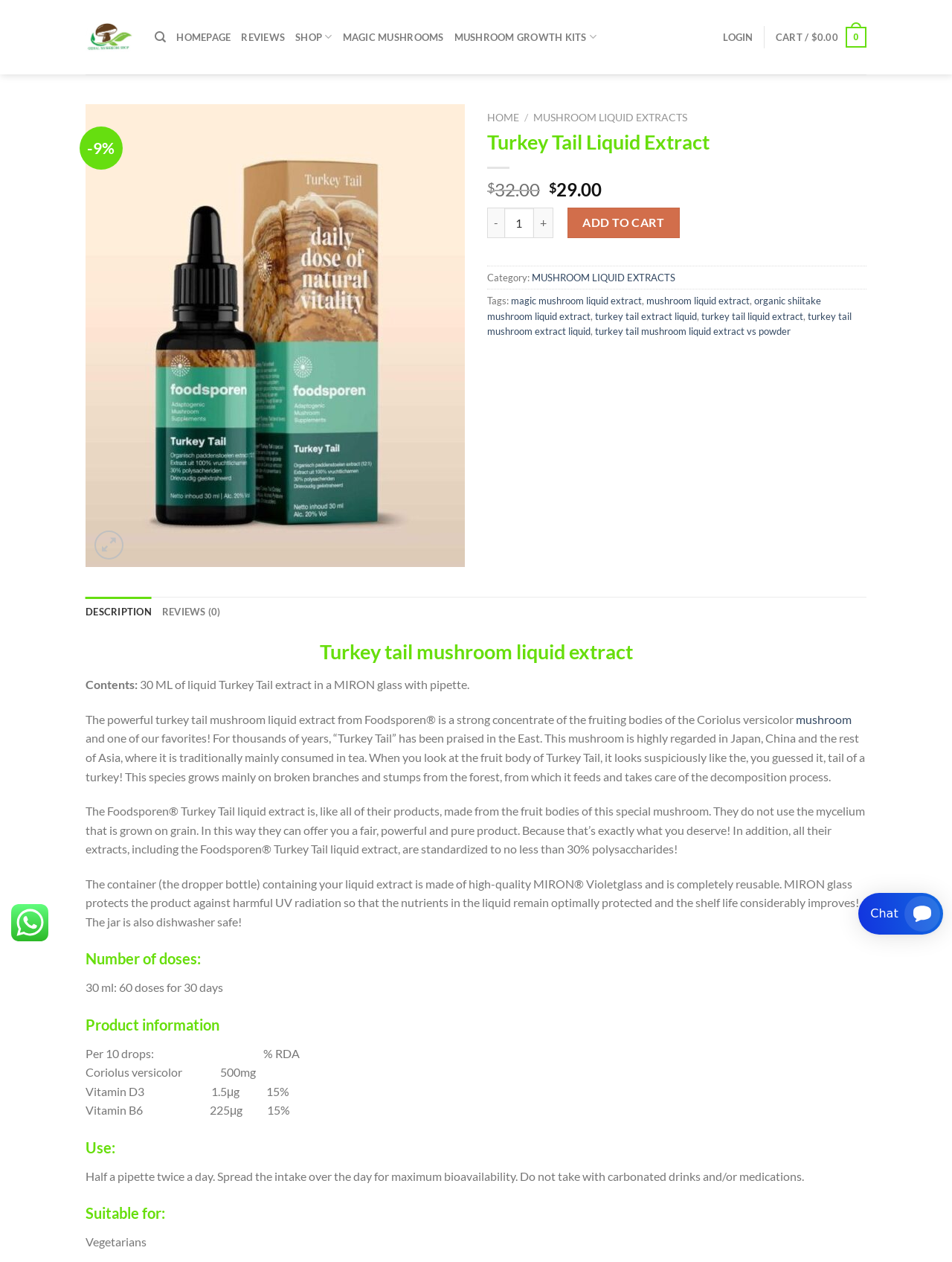Identify the bounding box coordinates of the region that should be clicked to execute the following instruction: "Click the 'ADD TO CART' button".

[0.596, 0.165, 0.714, 0.189]